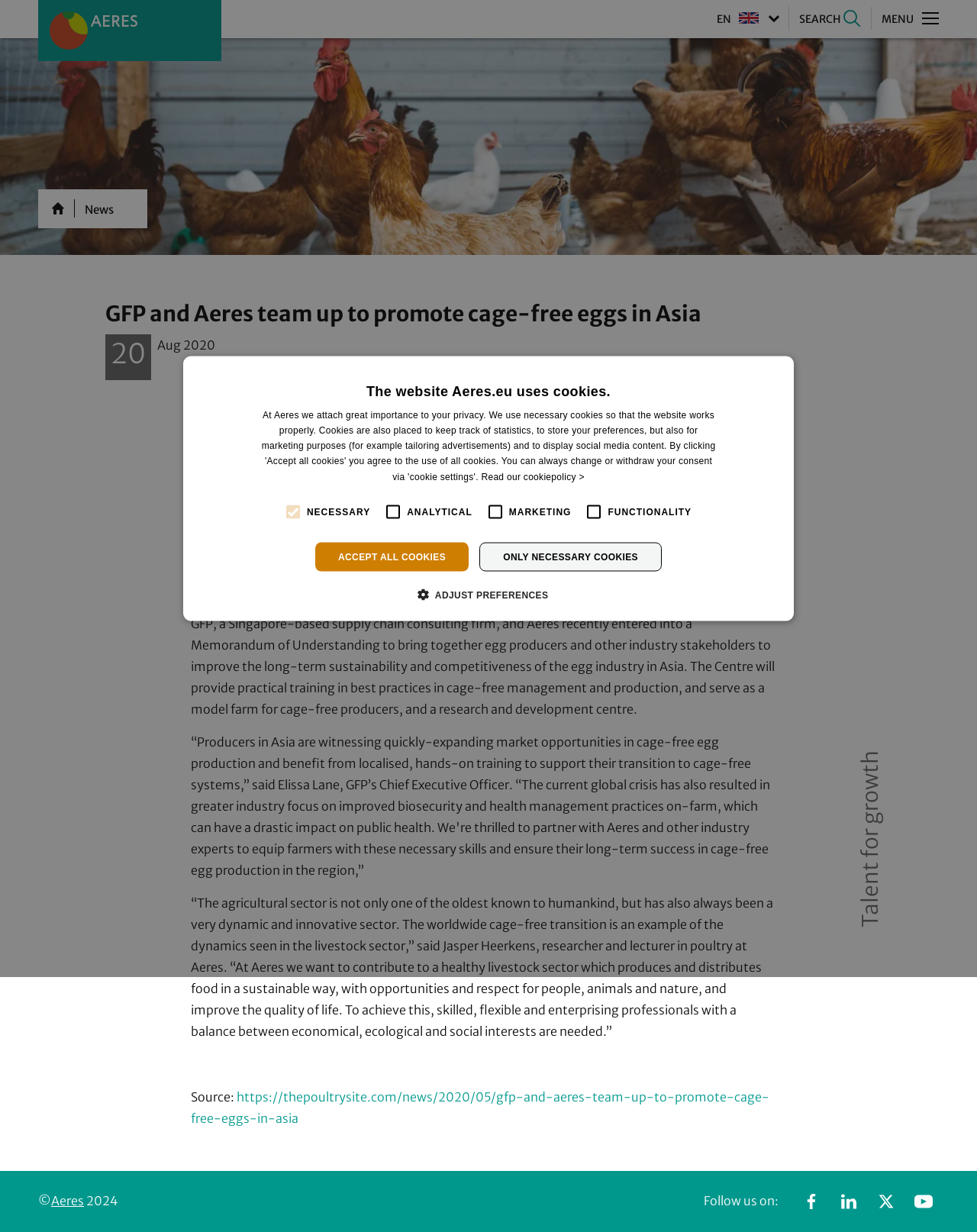What is the name of the university mentioned in the article?
Answer the question with as much detail as possible.

The name of the university can be found in the paragraph that mentions the partnership between GFP and Aeres, where it is stated that 'Aeres University of Applied Sciences have announced a partnership to establish an Indonesia-based training centre and model cage-free egg farm focused on management and production for Asian farmers'.